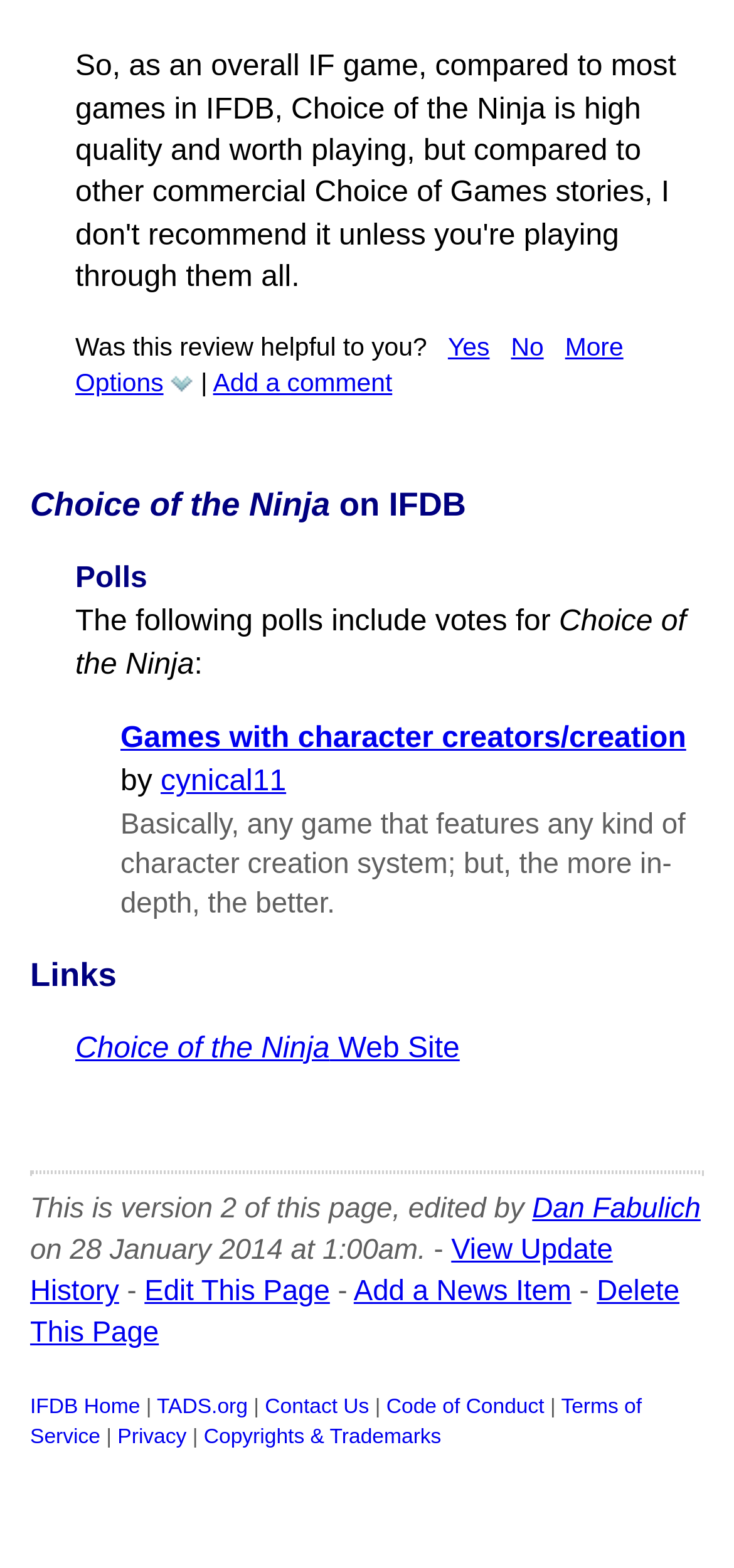What is the date when this page was last edited?
Using the image provided, answer with just one word or phrase.

28 January 2014